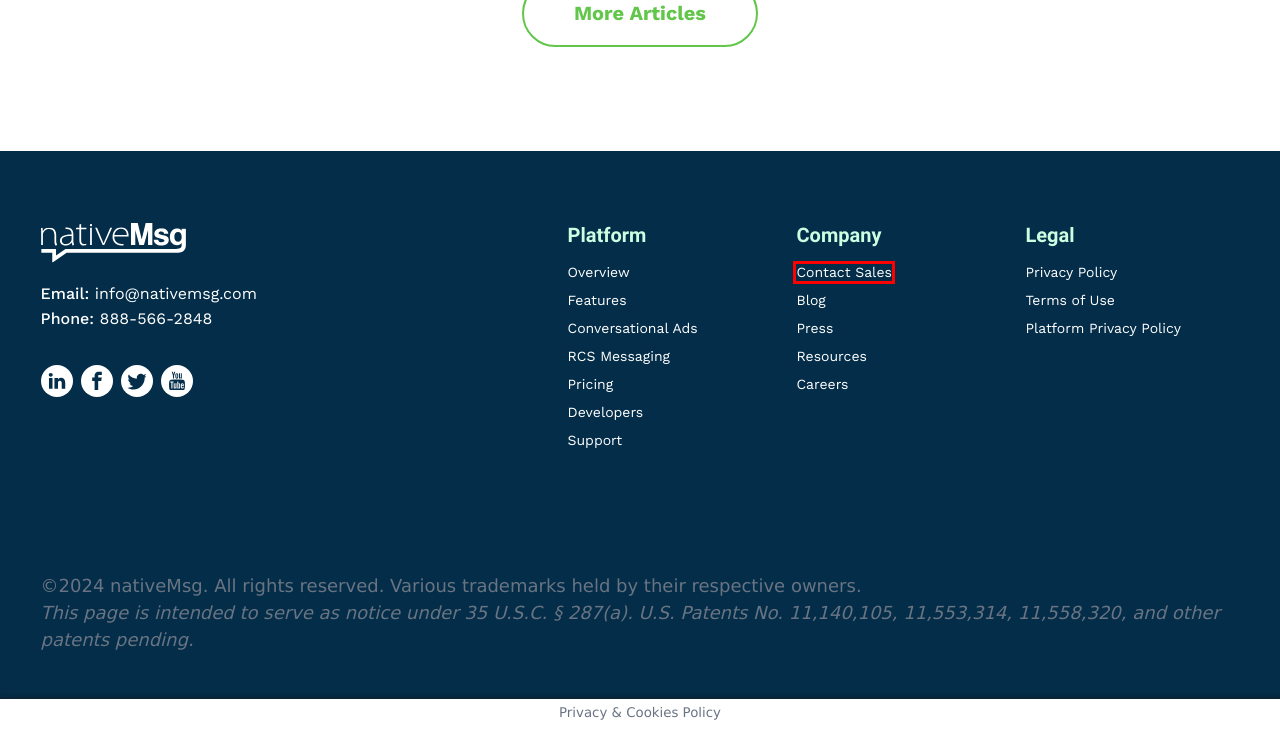You have a screenshot of a webpage with a red bounding box around an element. Choose the best matching webpage description that would appear after clicking the highlighted element. Here are the candidates:
A. Contact our sales team - nativeMsg
B. Privacy Policy - nativeMsg
C. Features - nativeMsg
D. Customer Communication Management Software | Nativemsg
E. Resources - nativeMsg
F. Platform Privacy Policy - nativeMsg
G. %DOC_TITLE%nativeMsg
H. Terms of Use - nativeMsg

A